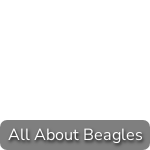Who may find the 'All About Beagles' resource valuable?
Respond to the question with a single word or phrase according to the image.

Prospective owners